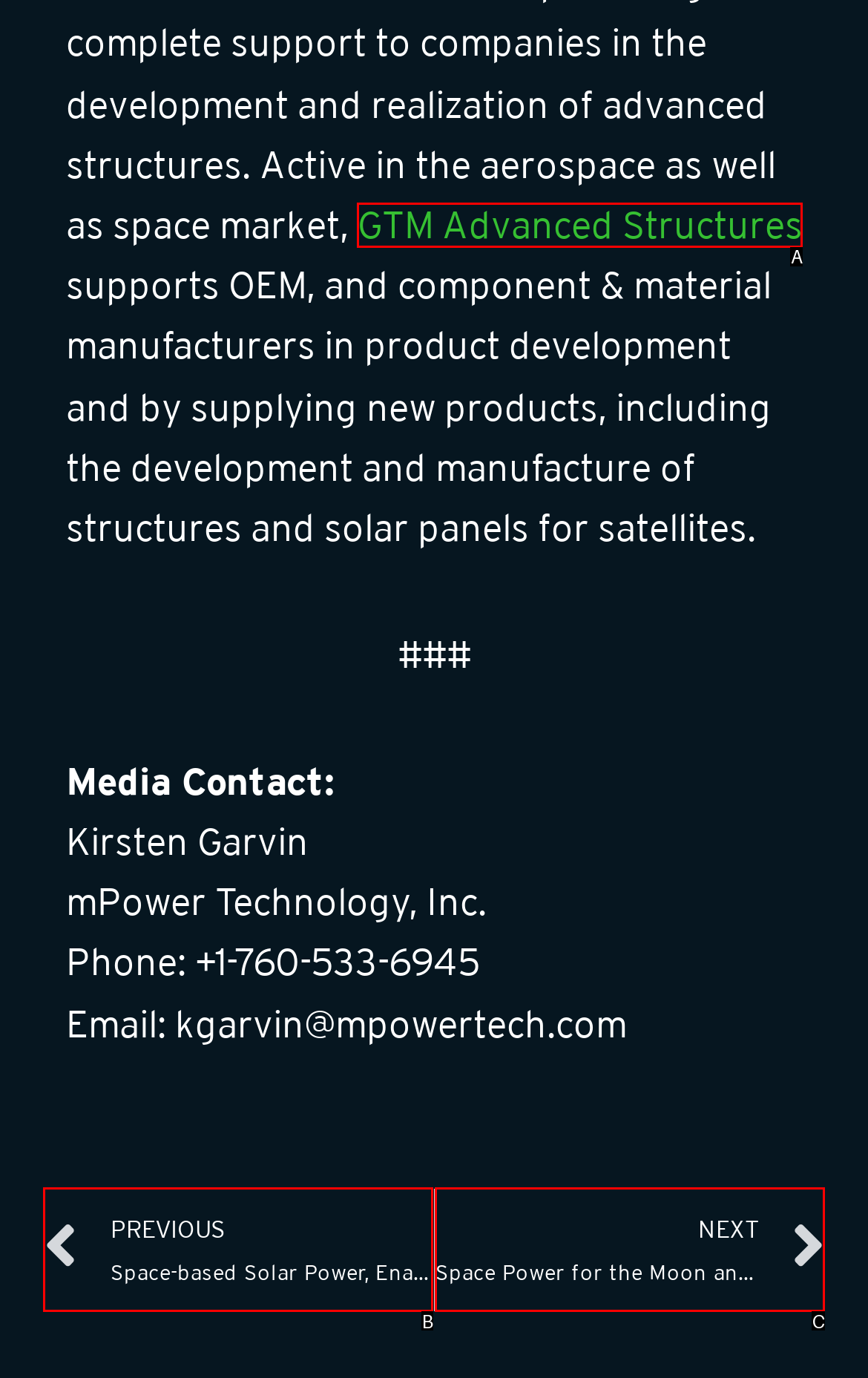Which option corresponds to the following element description: GTM Advanced Structures?
Please provide the letter of the correct choice.

A